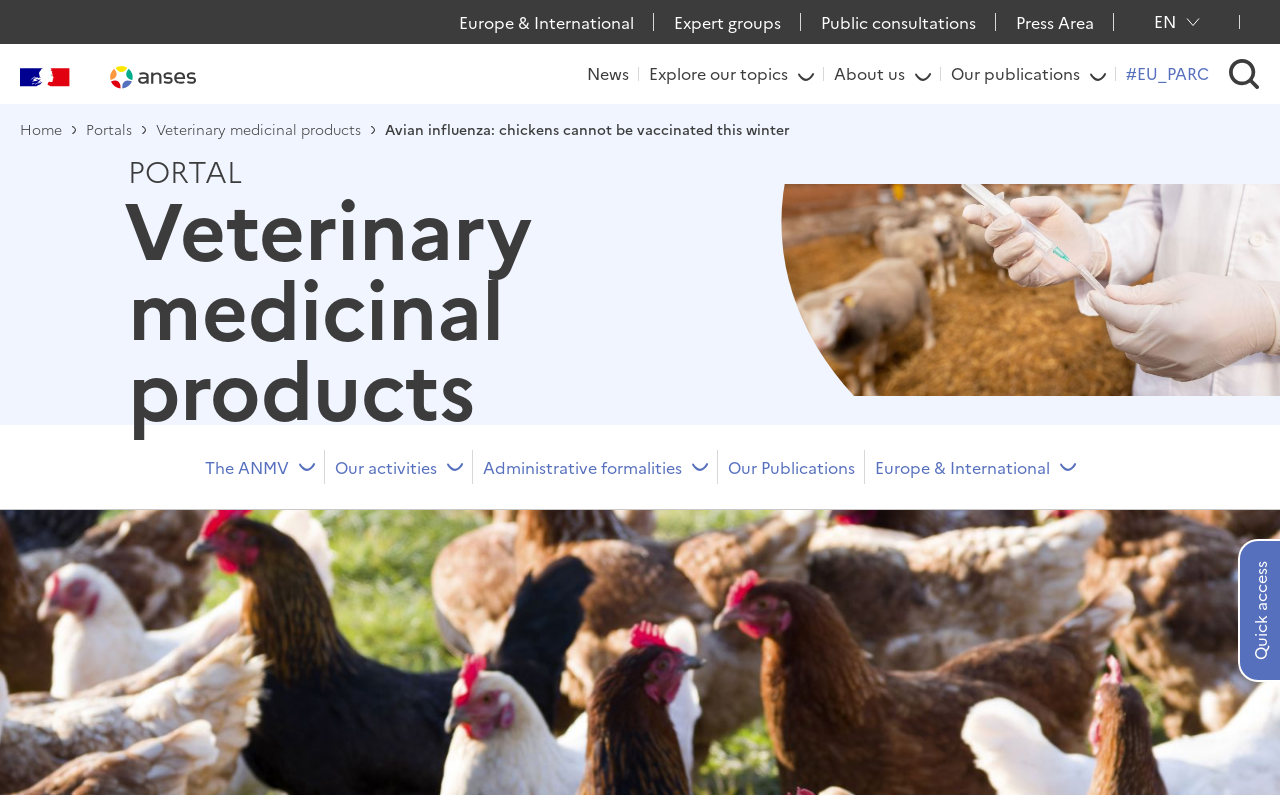Please specify the bounding box coordinates of the clickable region necessary for completing the following instruction: "Click on the 'About' link". The coordinates must consist of four float numbers between 0 and 1, i.e., [left, top, right, bottom].

None